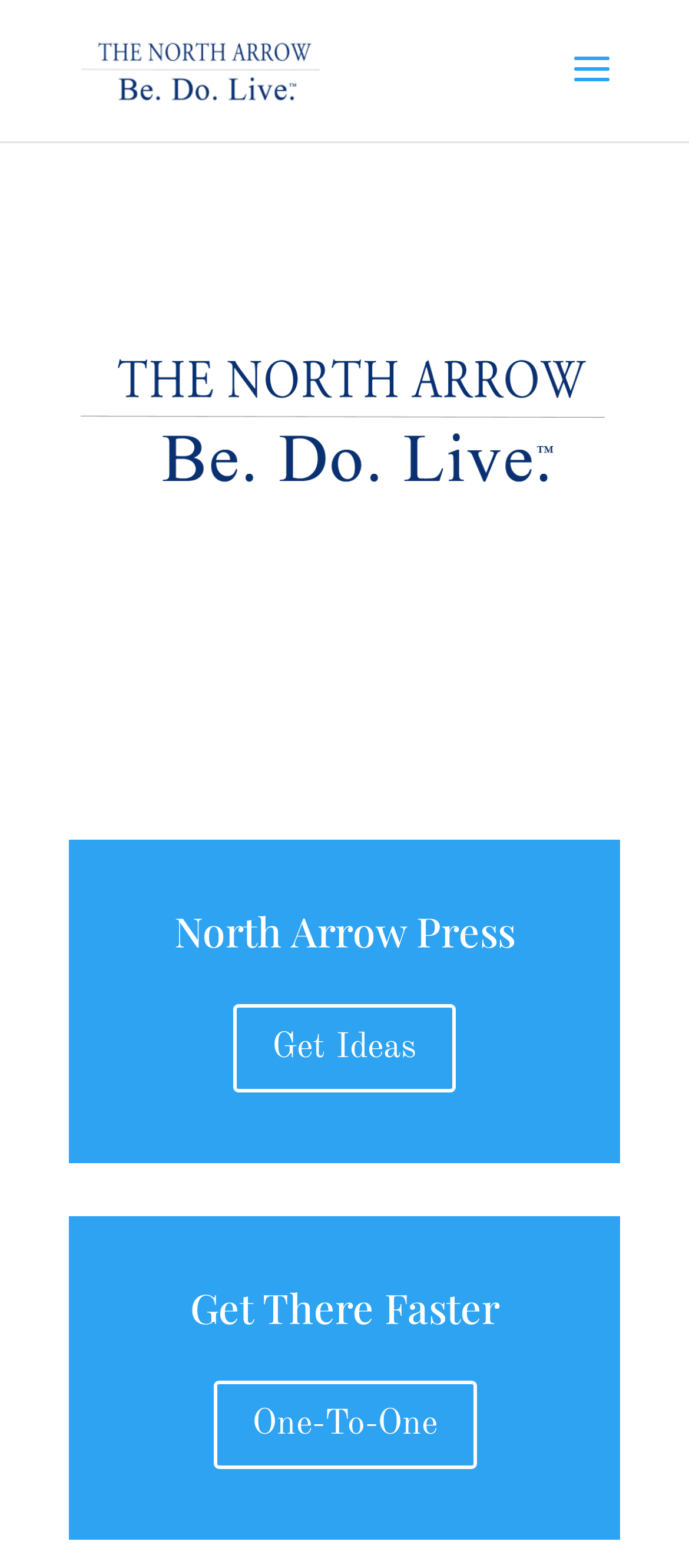Predict the bounding box of the UI element that fits this description: "Get Ideas".

[0.338, 0.641, 0.662, 0.697]